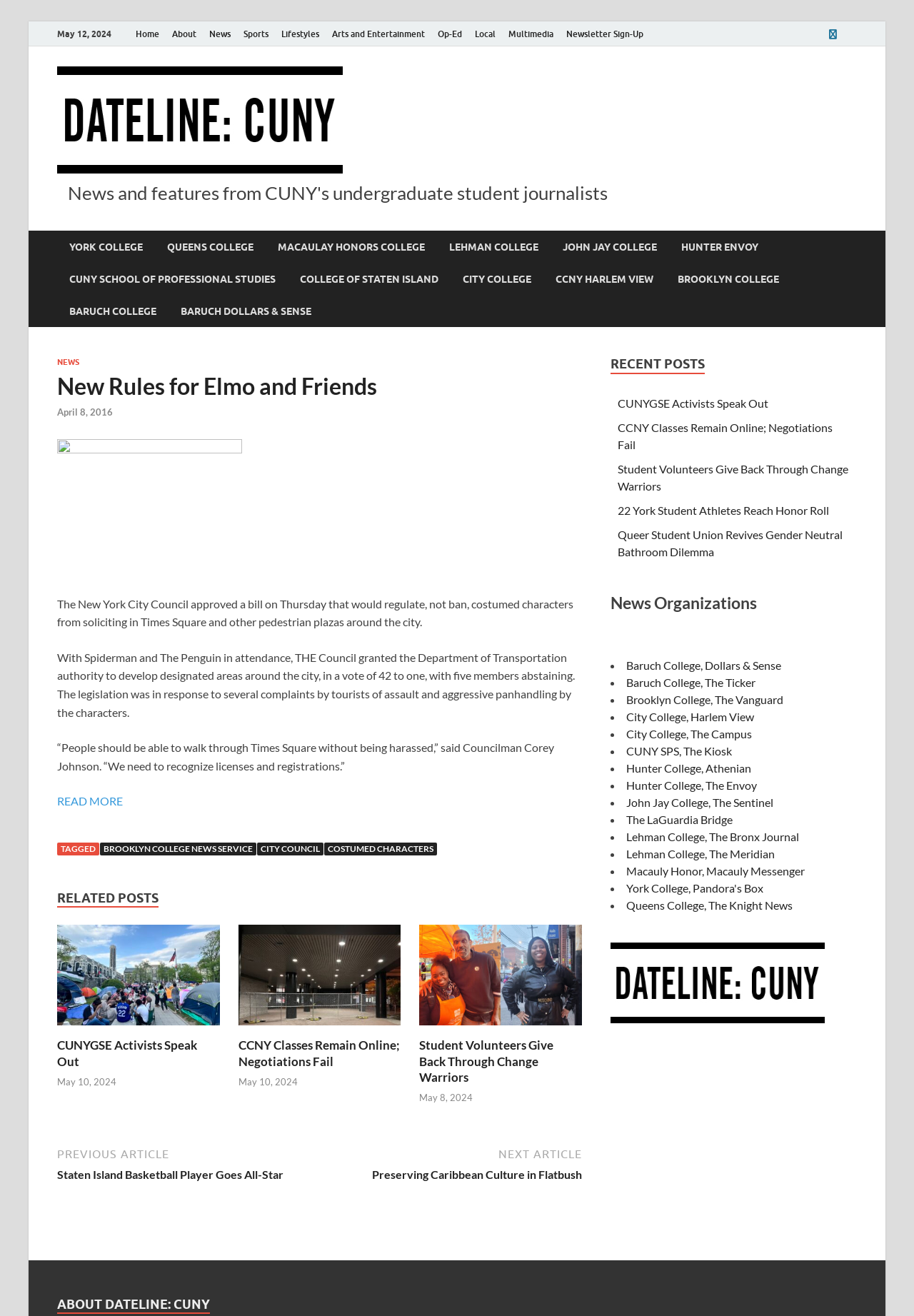Refer to the screenshot and give an in-depth answer to this question: How many news organizations are listed in the 'News Organizations' section?

I counted the number of news organizations listed in the 'News Organizations' section, which are 'Baruch College, Dollars & Sense' and 'Baruch College, The Ticker'.